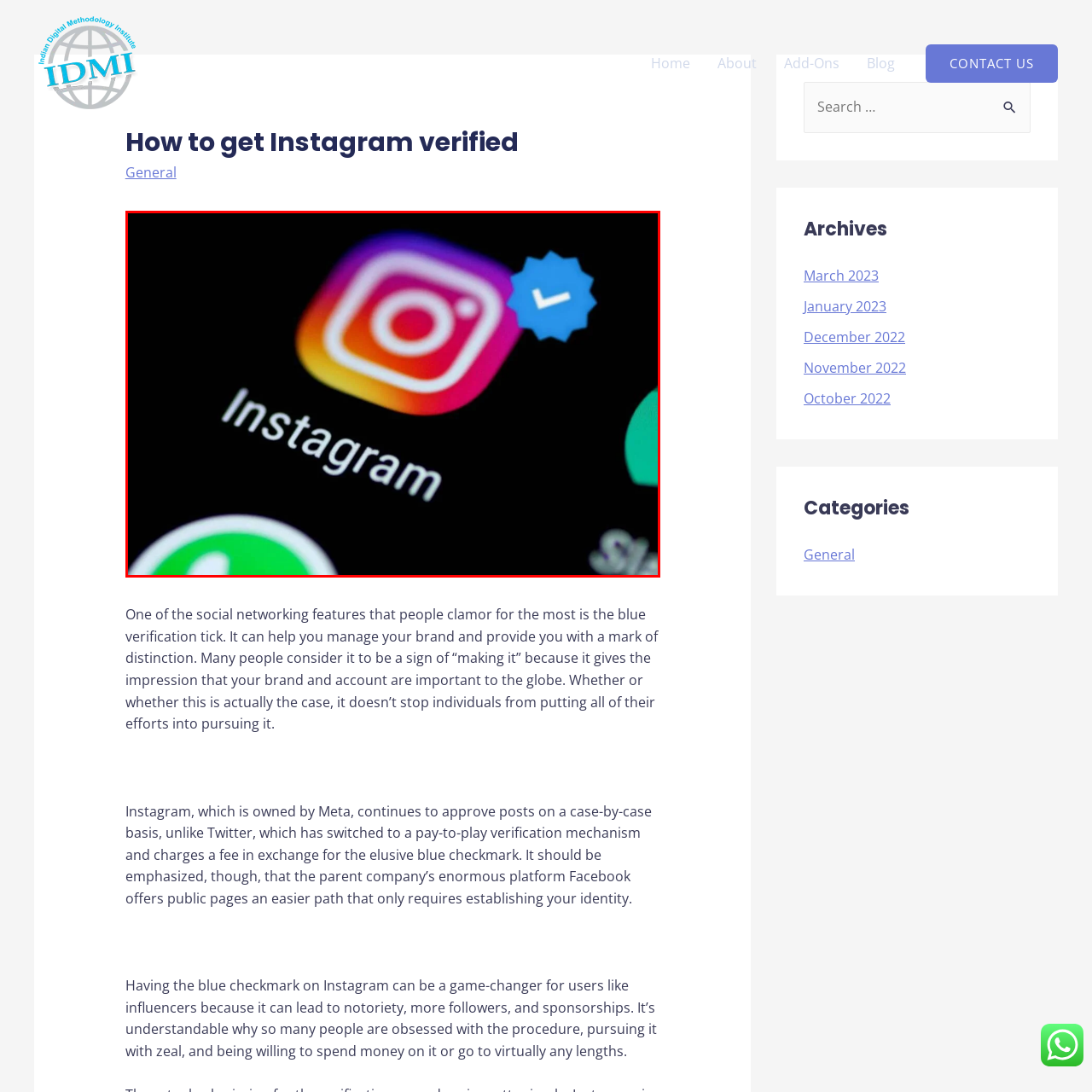Write a detailed description of the image enclosed in the red-bordered box.

The image depicts the Instagram app icon prominently displayed on a smartphone screen. The vibrant, multicolored logo features a stylized camera within a square gradient, transitioning from yellow to pink to deep purple. Next to the icon, there's a blue verification badge with a checkmark, symbolizing account verification, which signifies the authenticity of prominent users or brands on the platform. This visual representation underscores the significance of the blue verification tick as a sought-after status for many Instagram users, enhancing their credibility and visibility in a competitive social media landscape. The circular green icon adjacent to Instagram likely represents another app, emphasizing the interconnectedness of various social media platforms in today's digital world.